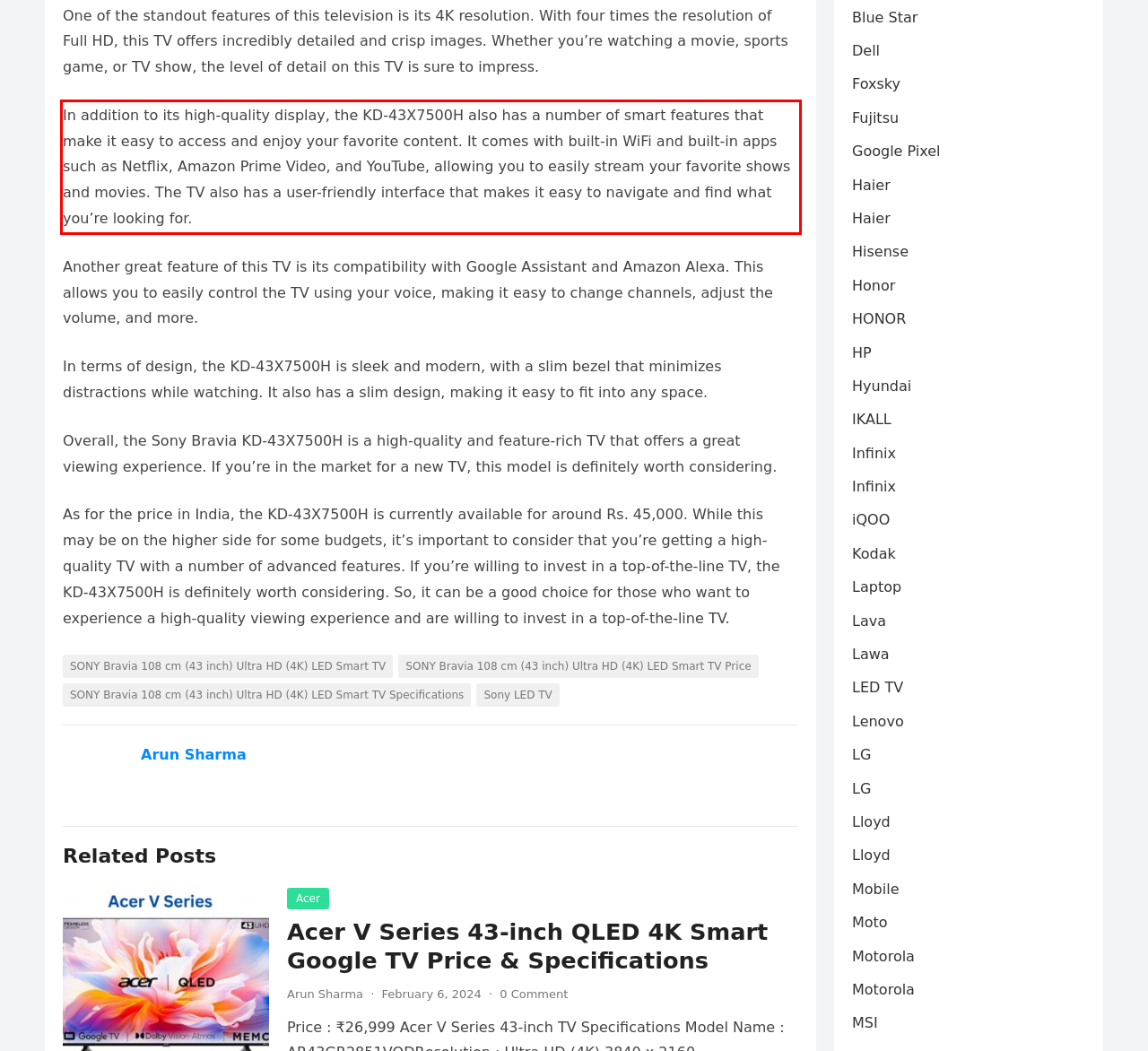Within the provided webpage screenshot, find the red rectangle bounding box and perform OCR to obtain the text content.

In addition to its high-quality display, the KD-43X7500H also has a number of smart features that make it easy to access and enjoy your favorite content. It comes with built-in WiFi and built-in apps such as Netflix, Amazon Prime Video, and YouTube, allowing you to easily stream your favorite shows and movies. The TV also has a user-friendly interface that makes it easy to navigate and find what you’re looking for.